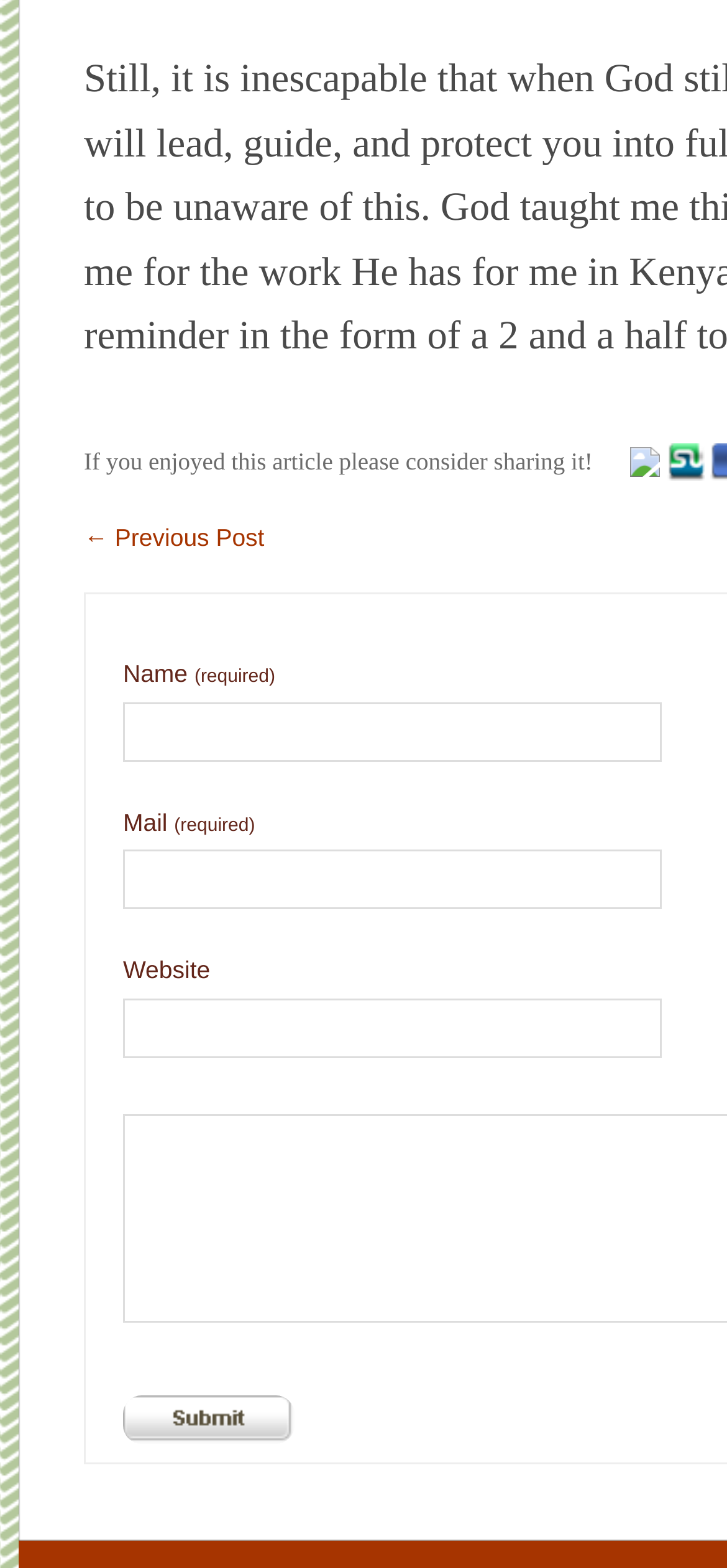Highlight the bounding box of the UI element that corresponds to this description: "← Previous Post".

[0.115, 0.333, 0.364, 0.351]